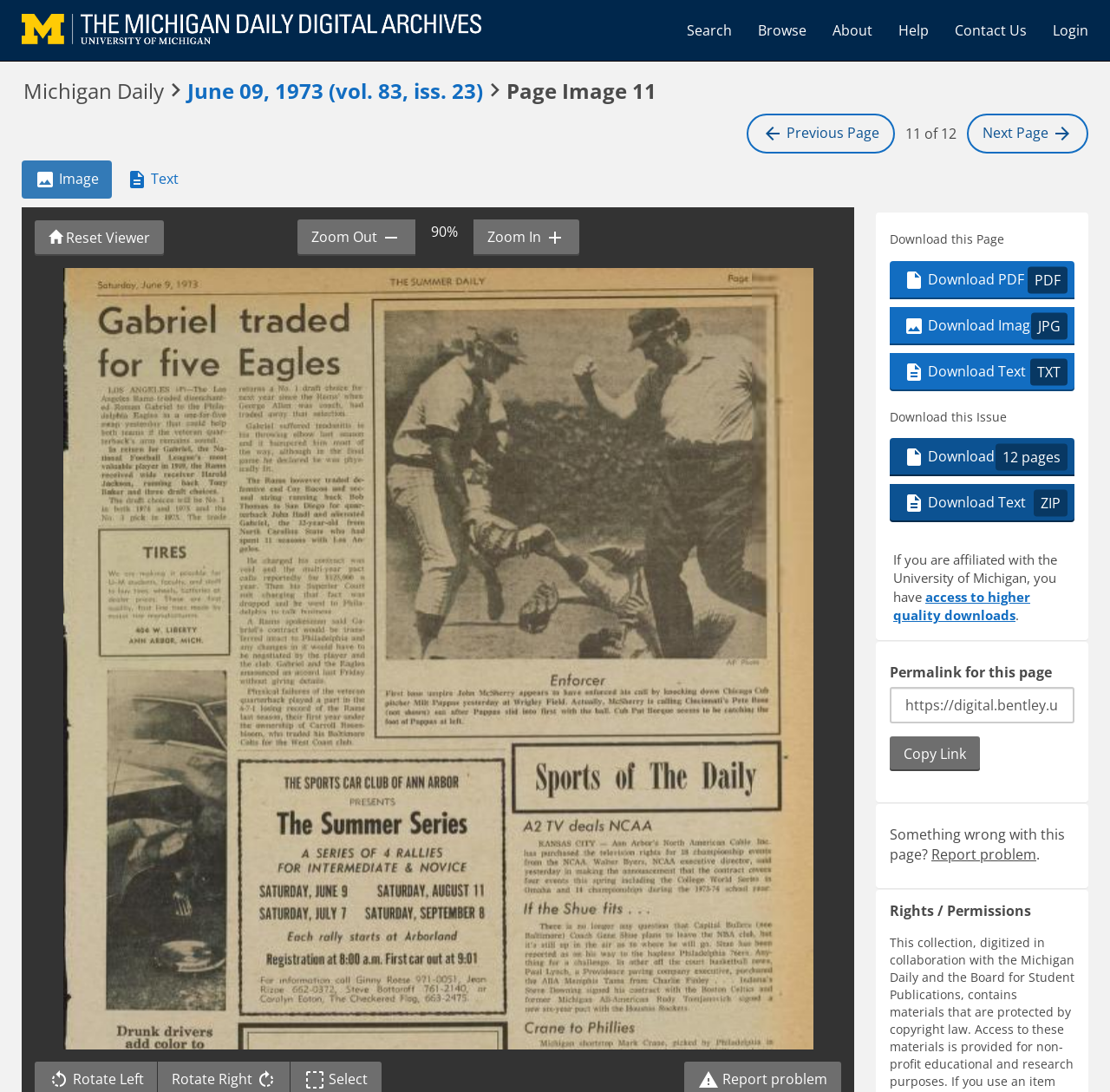Kindly determine the bounding box coordinates for the area that needs to be clicked to execute this instruction: "Search the archives".

[0.607, 0.008, 0.671, 0.048]